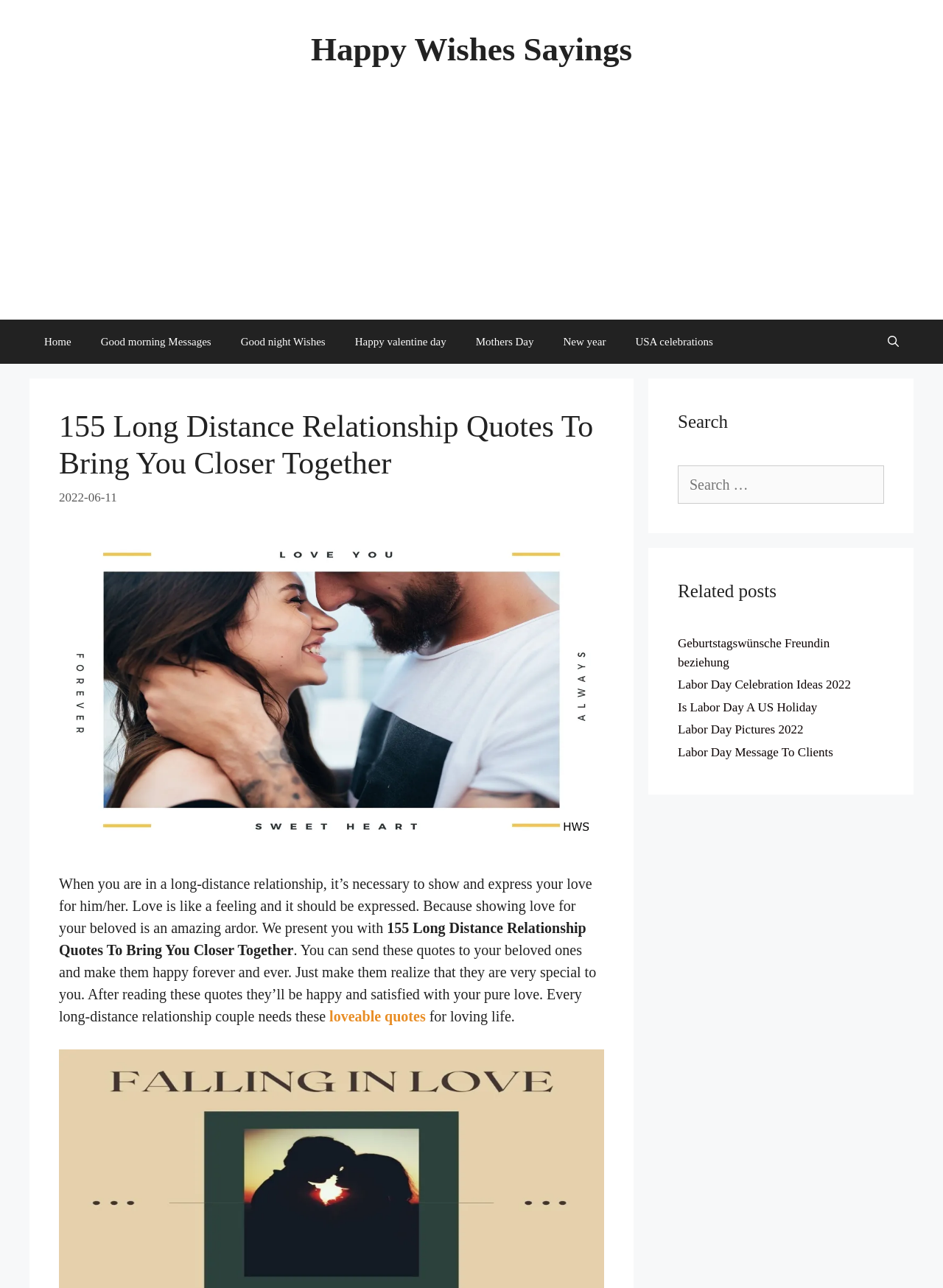Based on the image, provide a detailed and complete answer to the question: 
What is the purpose of the quotes on this webpage?

Based on the webpage content, it appears that the quotes are intended to help individuals in long-distance relationships express their love and affection to their partners, thereby bringing them closer together.